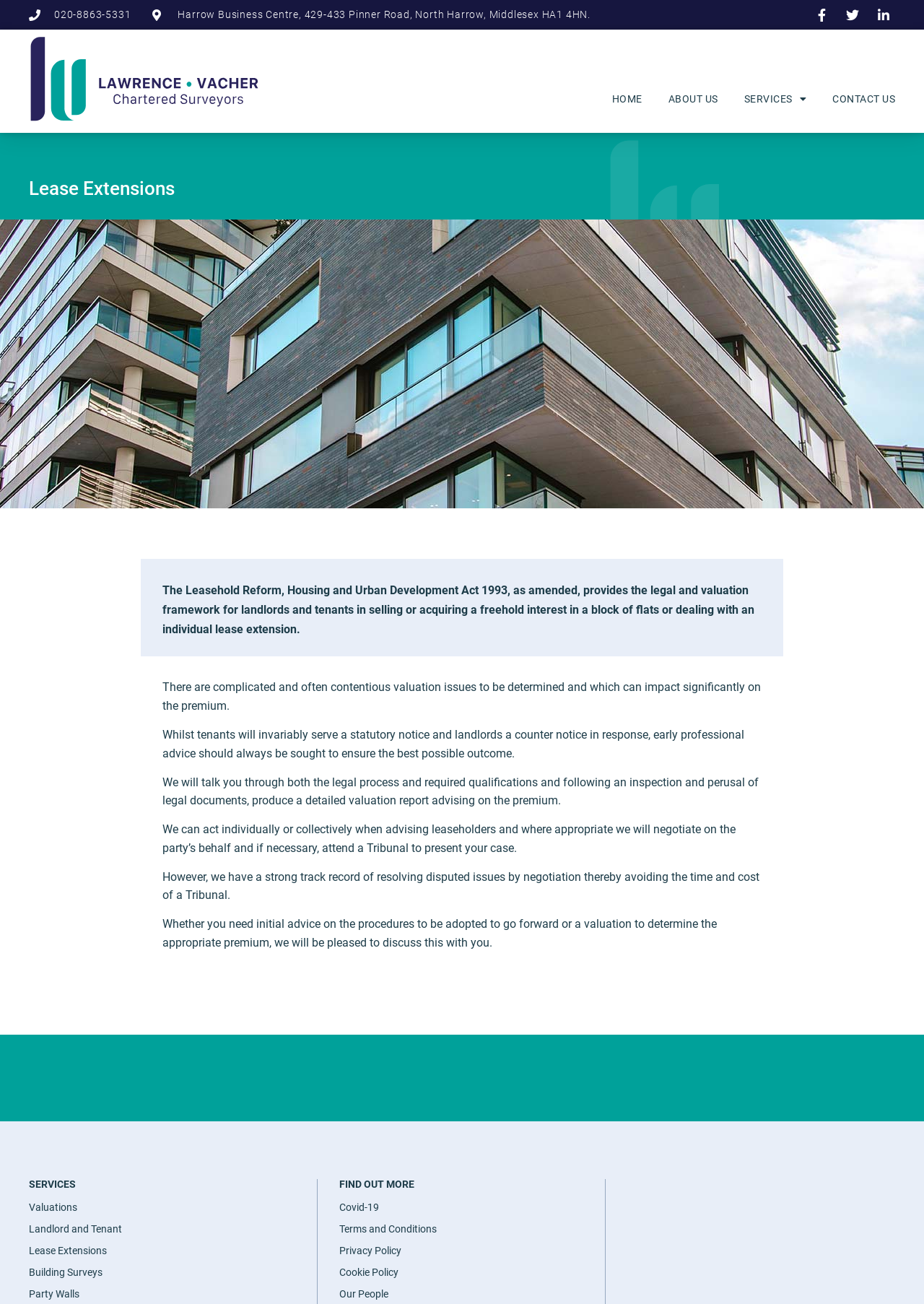How many services are listed on the webpage?
Please provide a single word or phrase answer based on the image.

4